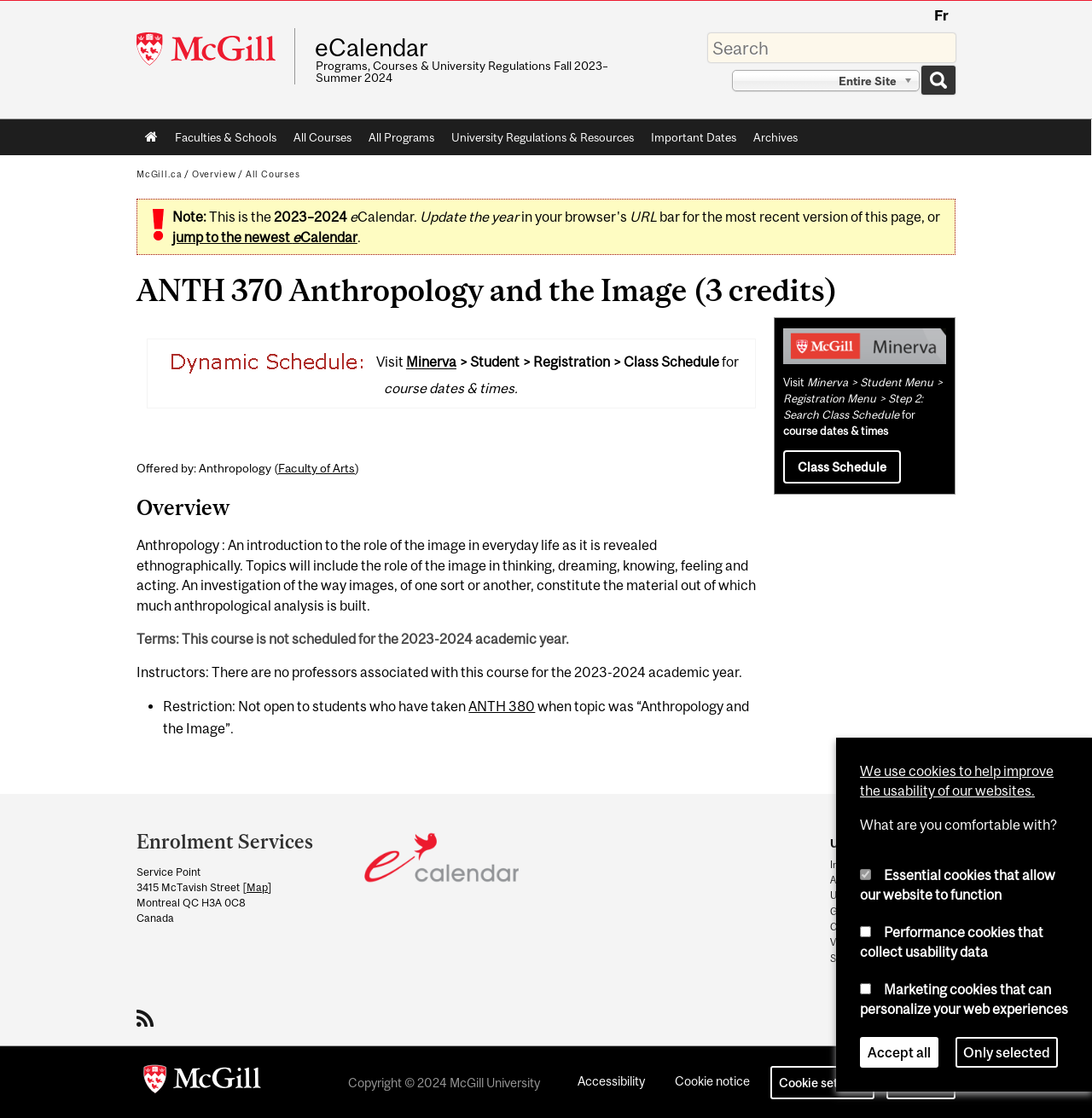Can you find and provide the title of the webpage?

ANTH 370 Anthropology and the Image (3 credits)